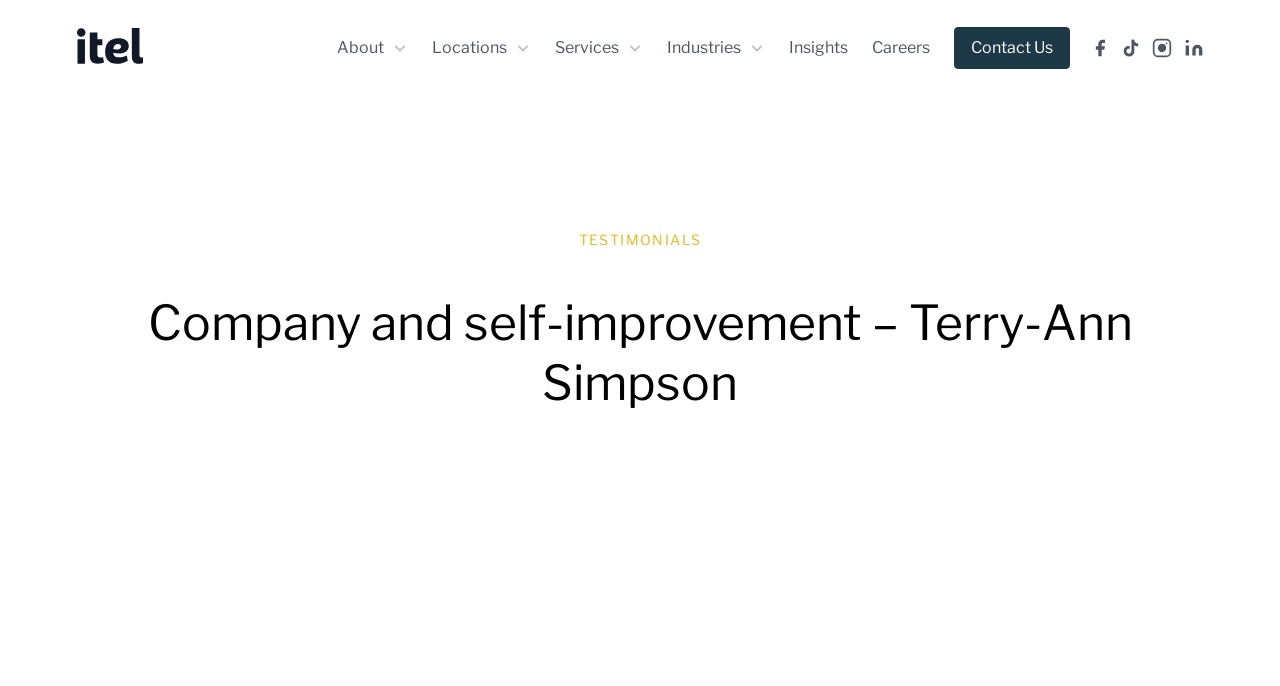Please specify the coordinates of the bounding box for the element that should be clicked to carry out this instruction: "View Services". The coordinates must be four float numbers between 0 and 1, formatted as [left, top, right, bottom].

[0.433, 0.049, 0.502, 0.091]